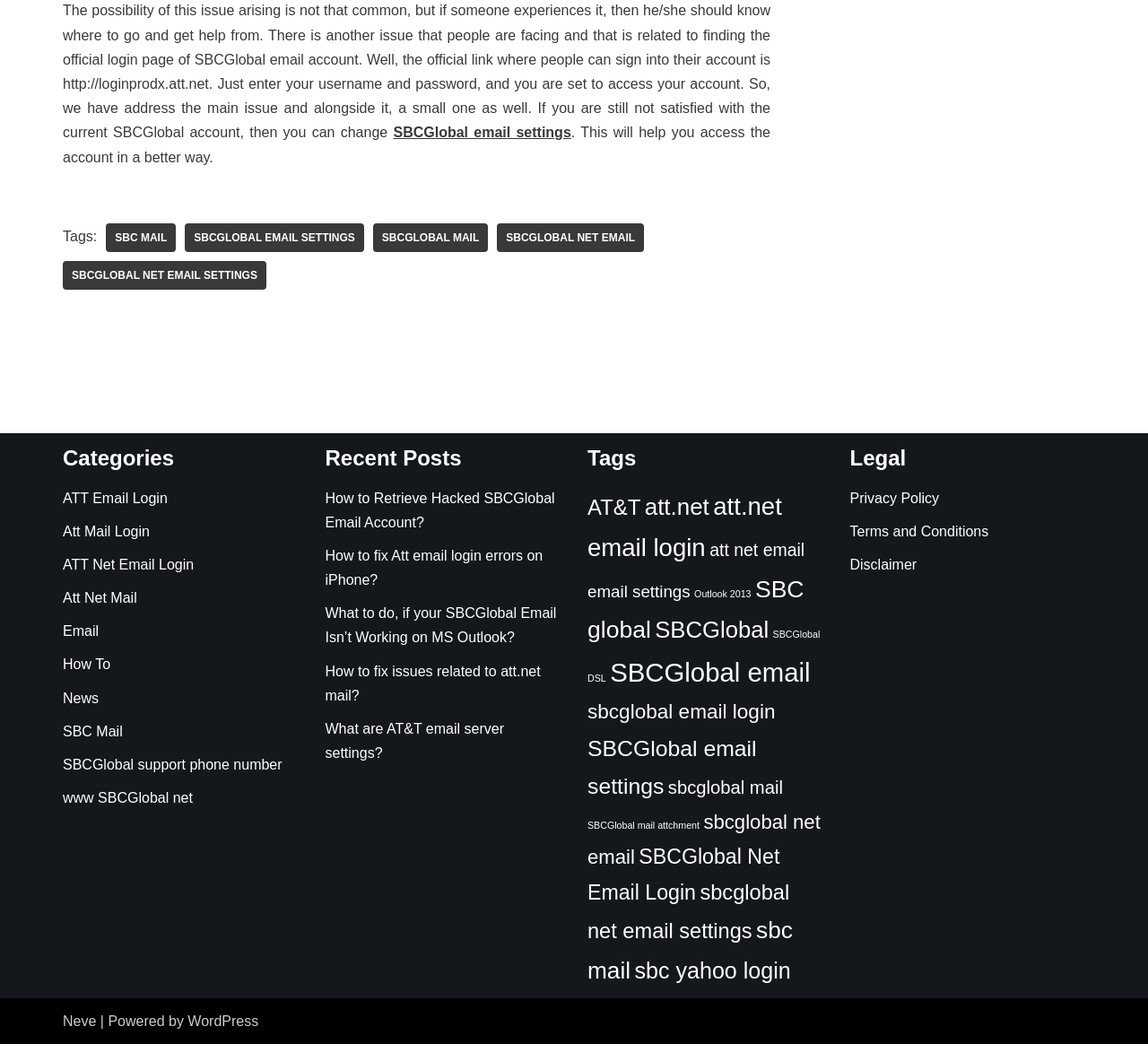Highlight the bounding box of the UI element that corresponds to this description: "Email".

[0.055, 0.597, 0.086, 0.612]